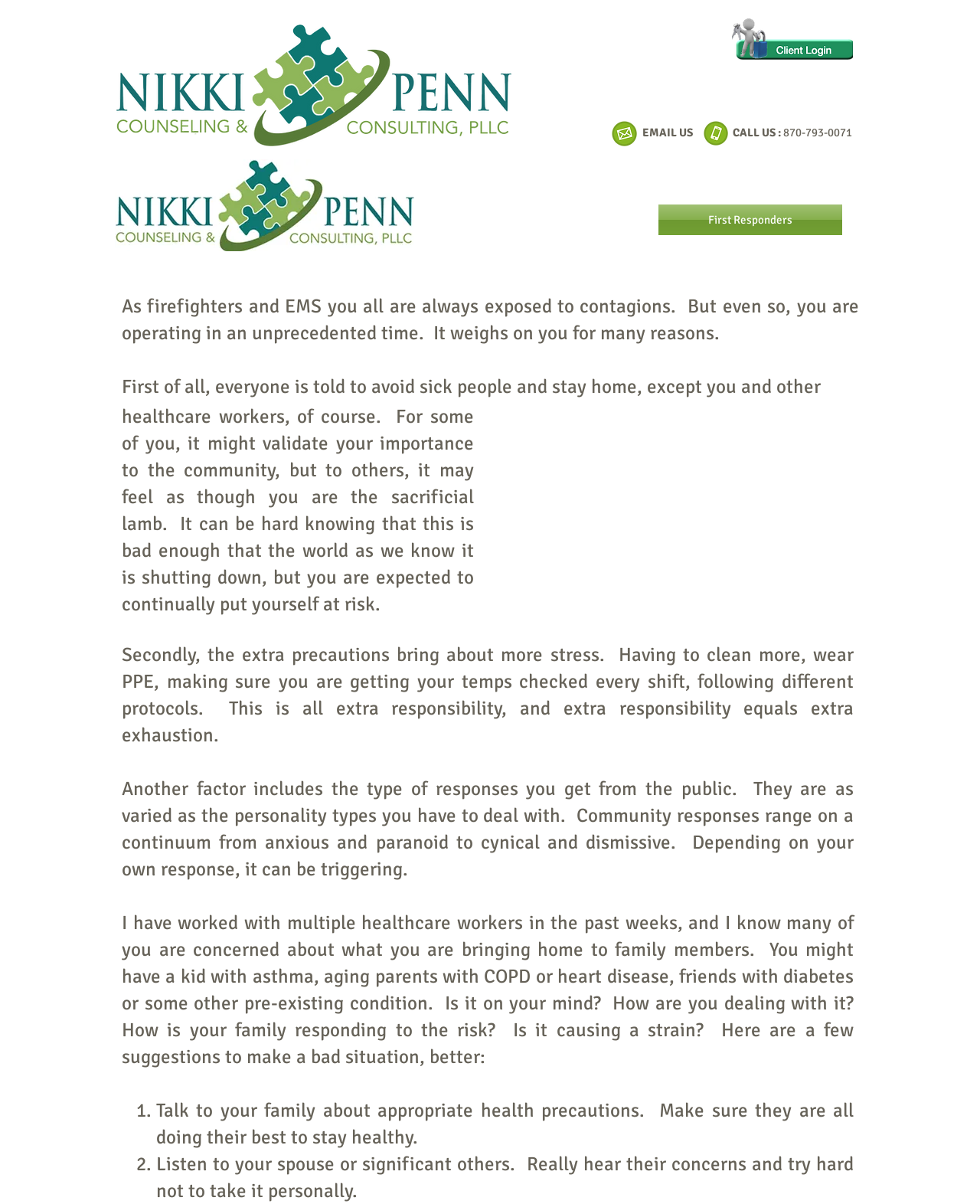Provide the bounding box for the UI element matching this description: "First Responders".

[0.672, 0.17, 0.859, 0.195]